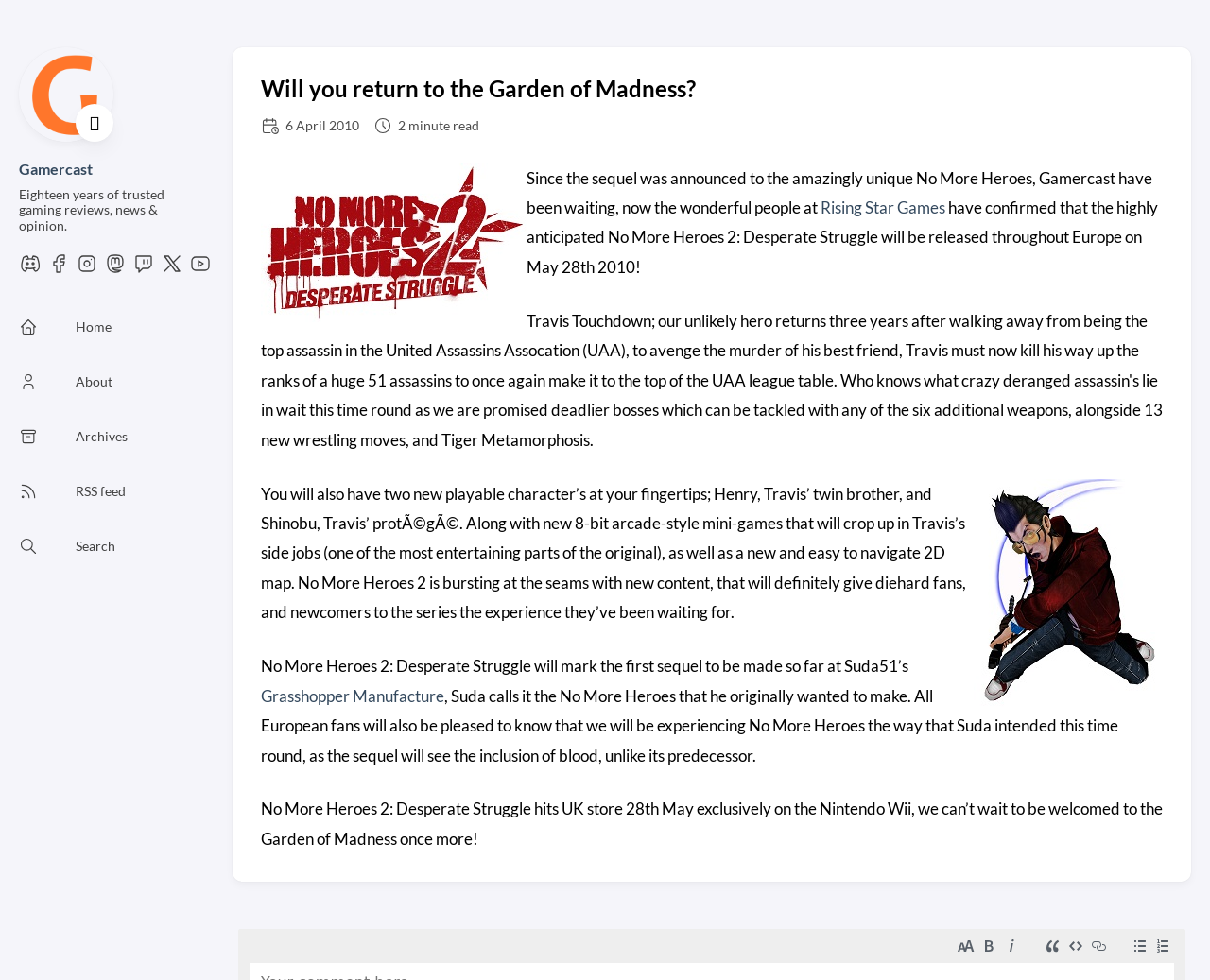Locate the bounding box coordinates of the clickable element to fulfill the following instruction: "Go to the Home page". Provide the coordinates as four float numbers between 0 and 1 in the format [left, top, right, bottom].

[0.016, 0.322, 0.092, 0.344]